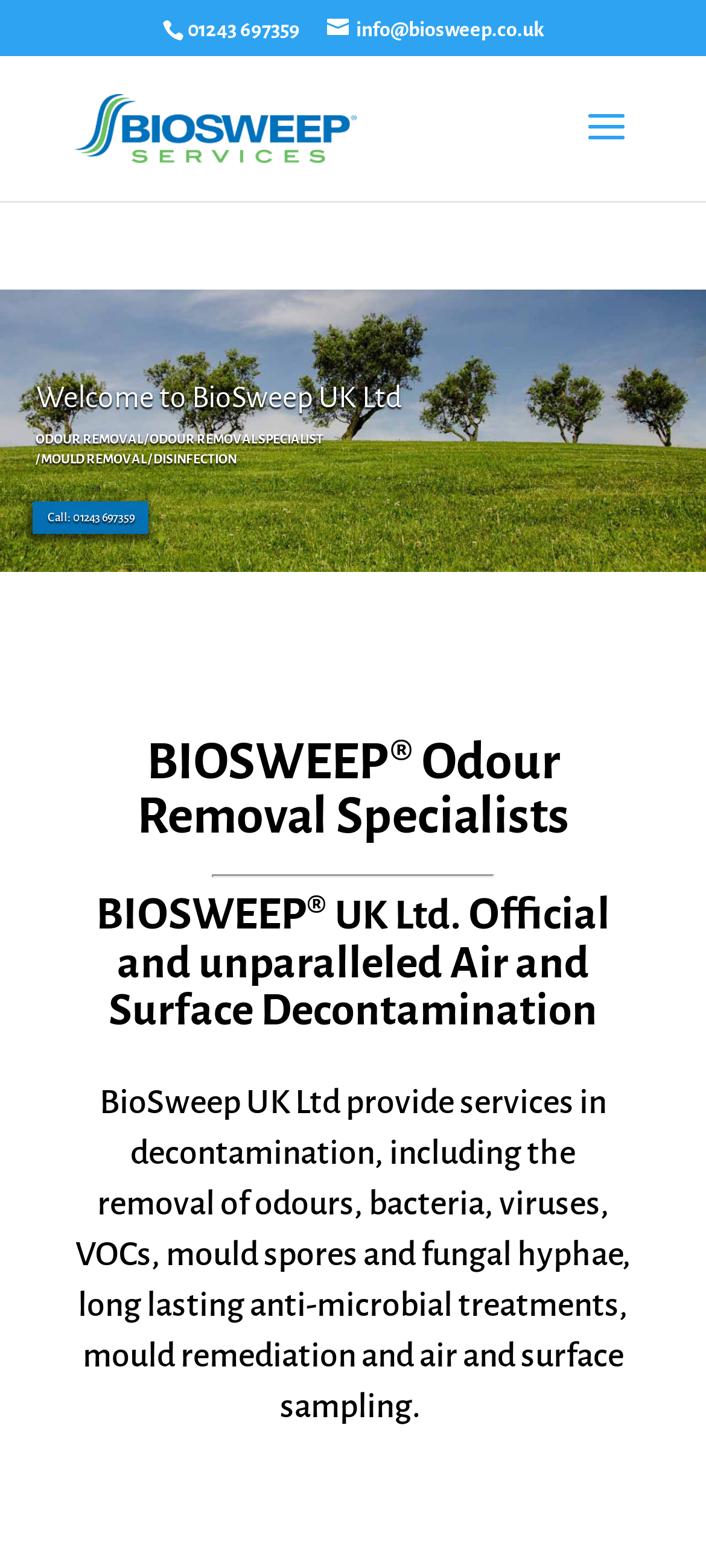Create an elaborate caption that covers all aspects of the webpage.

The webpage is about BioSweep UK Ltd, a company specializing in odour removal and decontamination services. At the top of the page, there is a phone number "01243 697359" and an email address "info@biosweep.co.uk" displayed prominently. Below this, there is a logo of BioSweep, which is an image with the company name.

The main content of the page is divided into sections. The first section has a heading "Welcome to BioSweep UK Ltd" and a subheading that lists the services provided by the company, including odour removal, mould removal, and disinfection. Below this, there is a call-to-action "Call: 01243 697359" and a link to an unknown destination.

The next section has a heading "BIOSWEEP® Odour Removal Specialists" and a horizontal separator line below it. The following section has a heading that describes the company's services in detail, including decontamination, removal of odours, bacteria, viruses, and mould, as well as air and surface sampling. This section takes up a significant portion of the page.

Overall, the webpage is focused on presenting the company's services and expertise in odour removal and decontamination, with a clear call-to-action to encourage visitors to contact them.